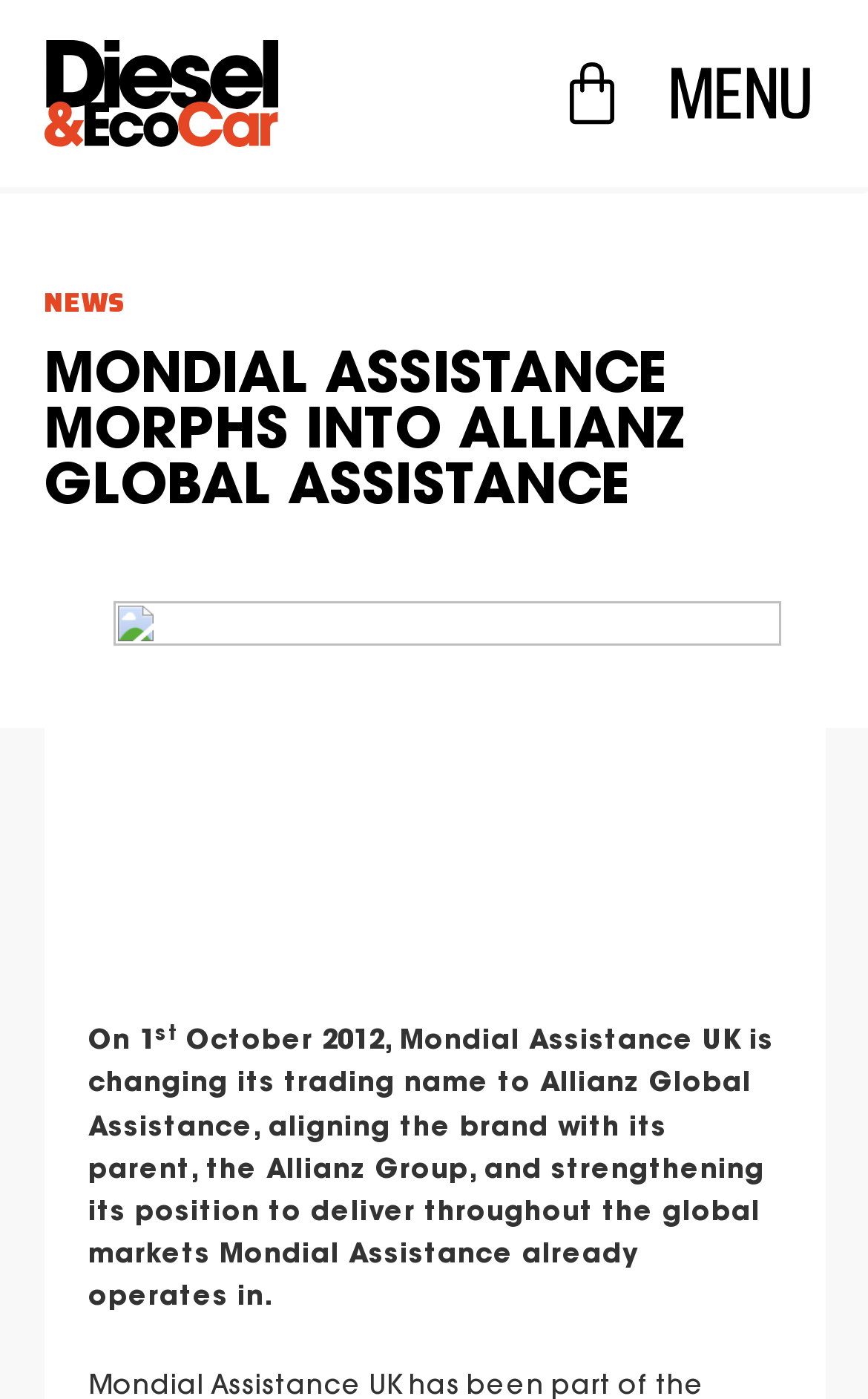Describe the webpage meticulously, covering all significant aspects.

The webpage is about the rebranding of Mondial Assistance UK to Allianz Global Assistance. At the top left, there is a link with no text, and to its right, there is a link labeled "Basket" accompanied by an image. Further to the right, there is another link with no text, accompanied by an image.

Below these links, there is a heading that reads "NEWS" in a prominent font. Underneath the "NEWS" heading, there is a larger heading that announces "MONDIAL ASSISTANCE MORPHS INTO ALLIANZ GLOBAL ASSISTANCE". Below this heading, there is a large image that takes up most of the width of the page.

To the left of the image, there is a paragraph of text that starts with "On 1" followed by a superscript "st" and continues with the rest of the sentence, which explains the reason for the rebranding. The text is aligned to the left and takes up about half of the page's width.